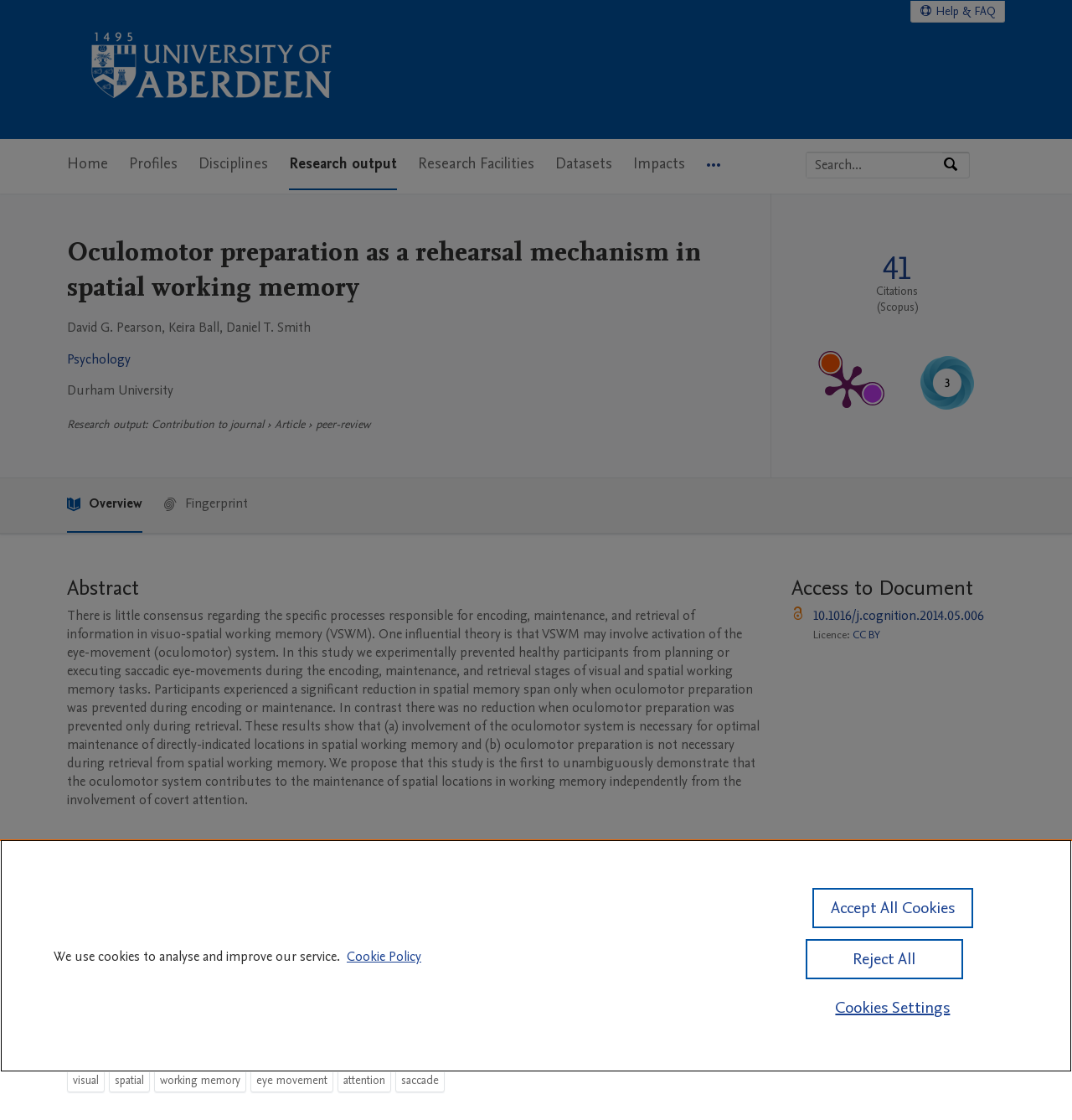Please identify the bounding box coordinates of the region to click in order to complete the task: "Read the abstract". The coordinates must be four float numbers between 0 and 1, specified as [left, top, right, bottom].

[0.062, 0.512, 0.712, 0.538]